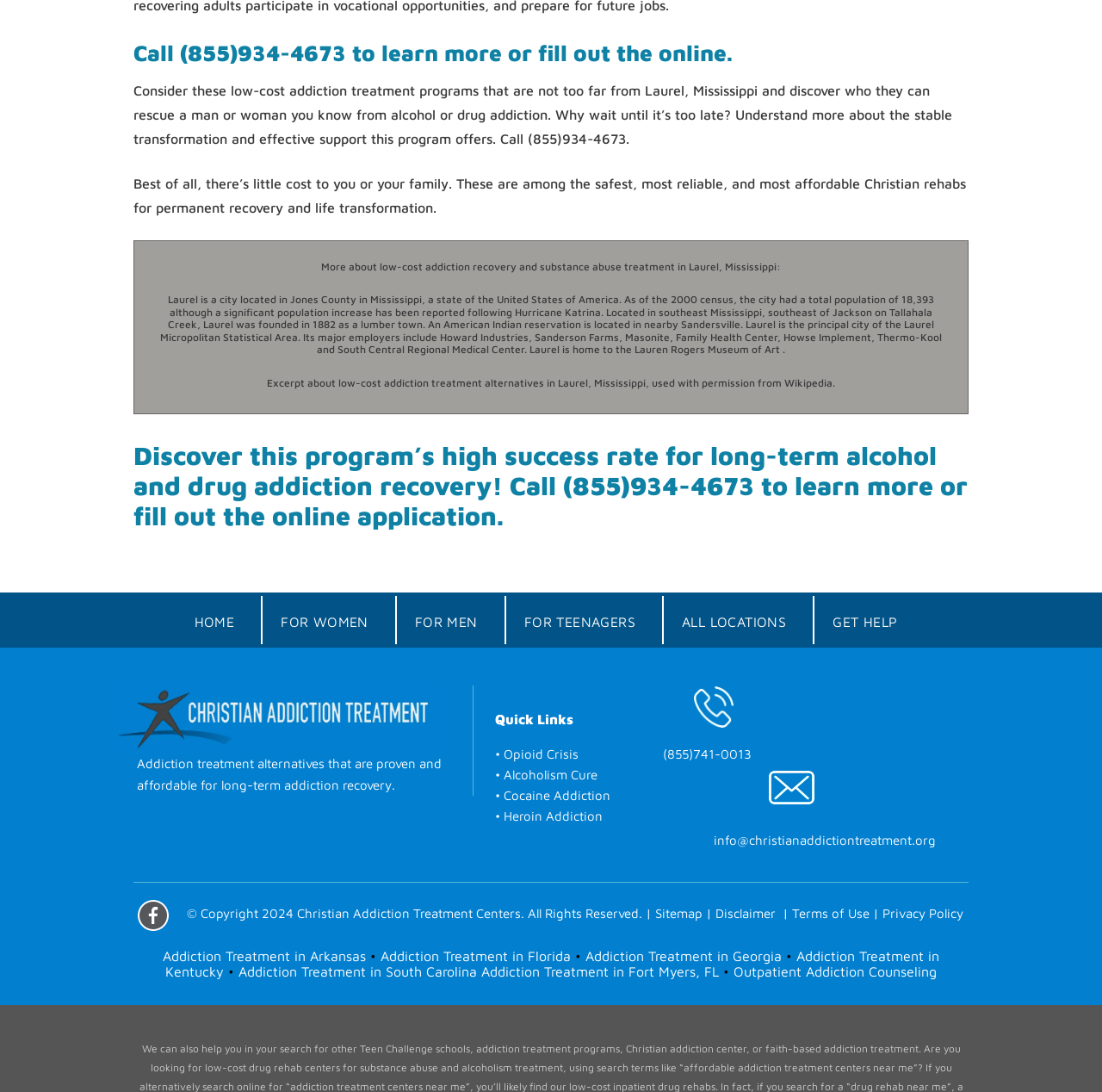Please identify the bounding box coordinates of the element I should click to complete this instruction: 'Discover more about low-cost addiction recovery and substance abuse treatment in Laurel, Mississippi'. The coordinates should be given as four float numbers between 0 and 1, like this: [left, top, right, bottom].

[0.139, 0.23, 0.861, 0.377]